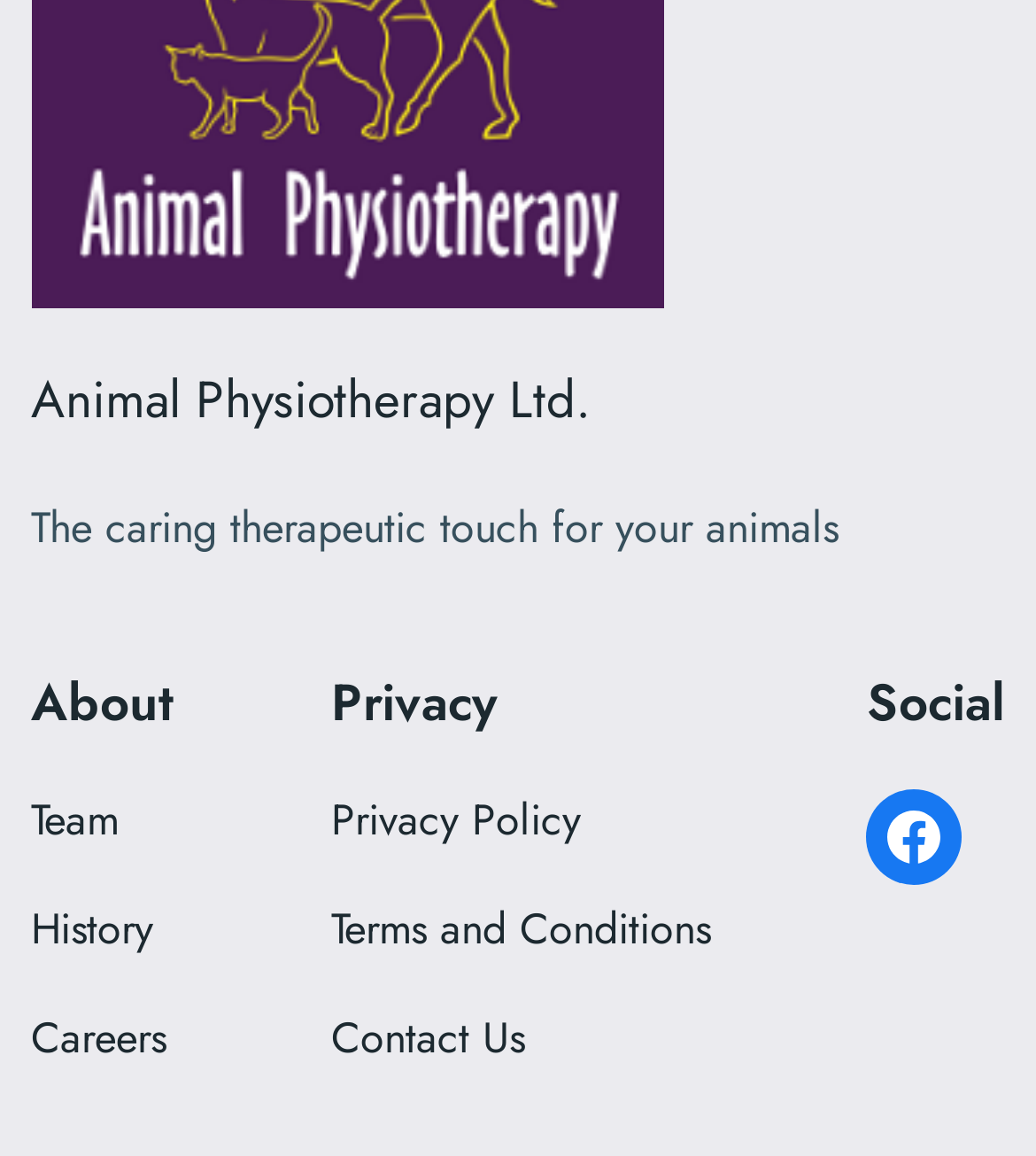Determine the bounding box coordinates for the UI element described. Format the coordinates as (top-left x, top-left y, bottom-right x, bottom-right y) and ensure all values are between 0 and 1. Element description: Careers

[0.03, 0.871, 0.161, 0.928]